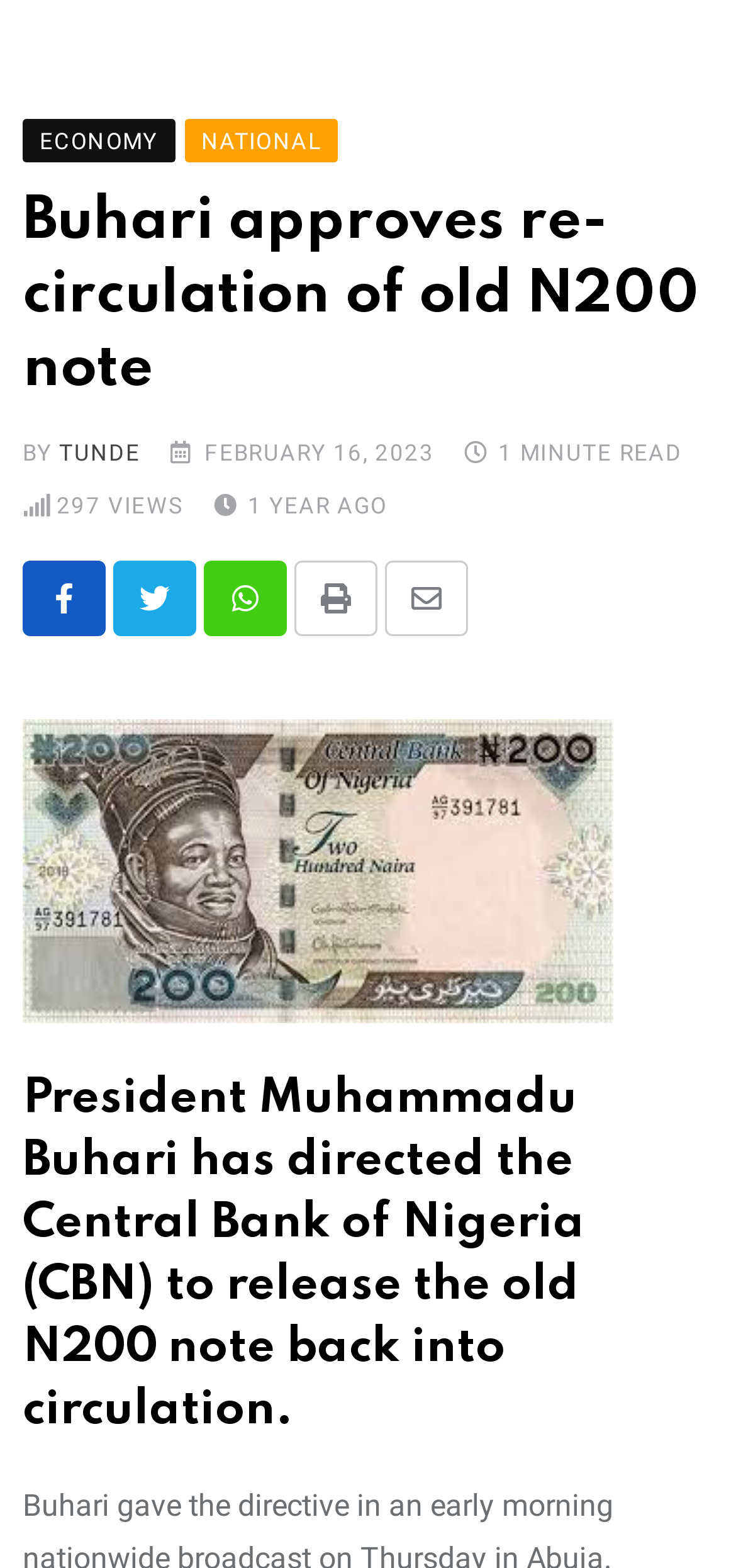What is the date of the article?
Using the details shown in the screenshot, provide a comprehensive answer to the question.

The question asks for the date of the article. By looking at the text 'FEBRUARY 16, 2023' on the webpage, we can determine that the date of the article is February 16, 2023.